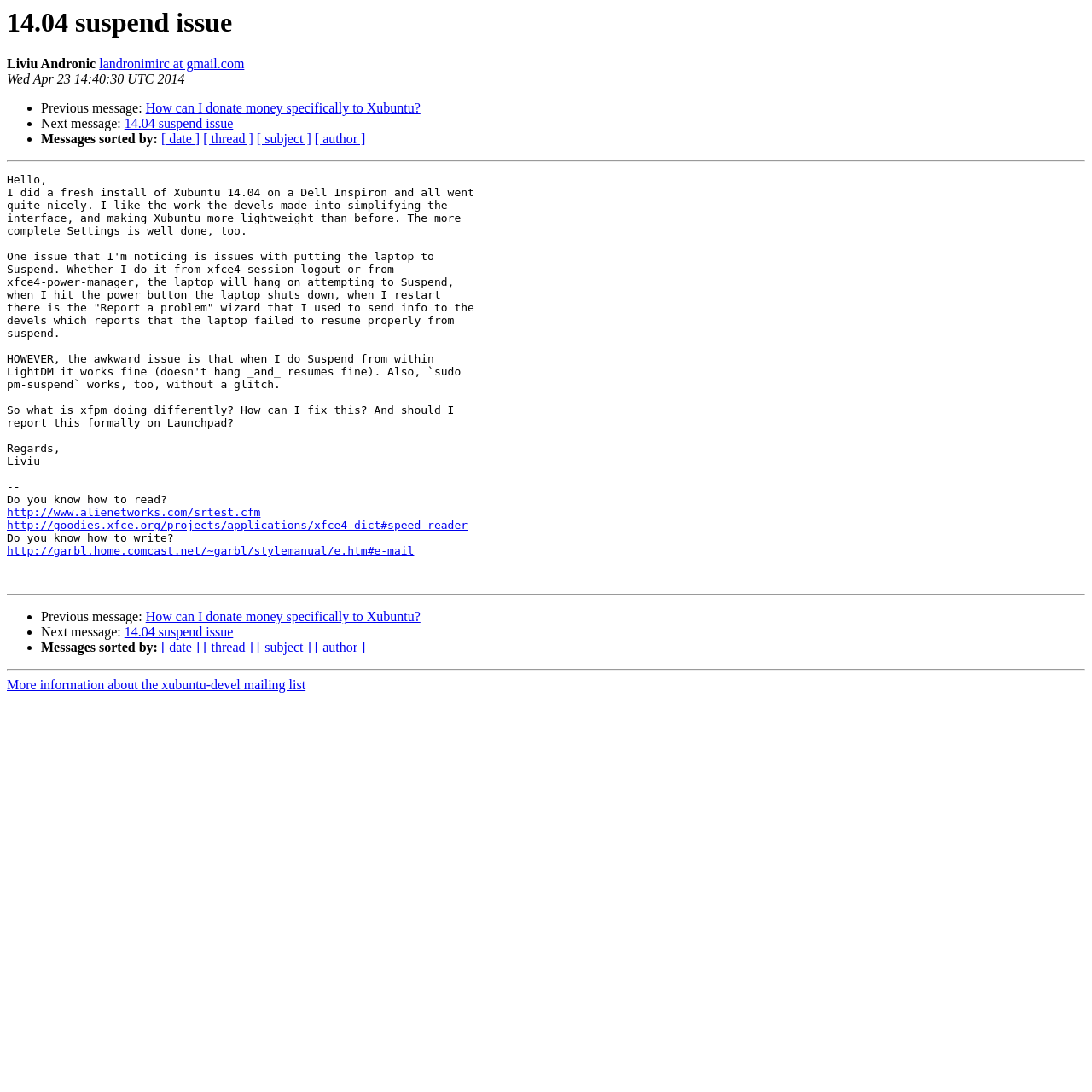Find the bounding box coordinates for the element that must be clicked to complete the instruction: "Sort messages by date". The coordinates should be four float numbers between 0 and 1, indicated as [left, top, right, bottom].

[0.148, 0.121, 0.183, 0.134]